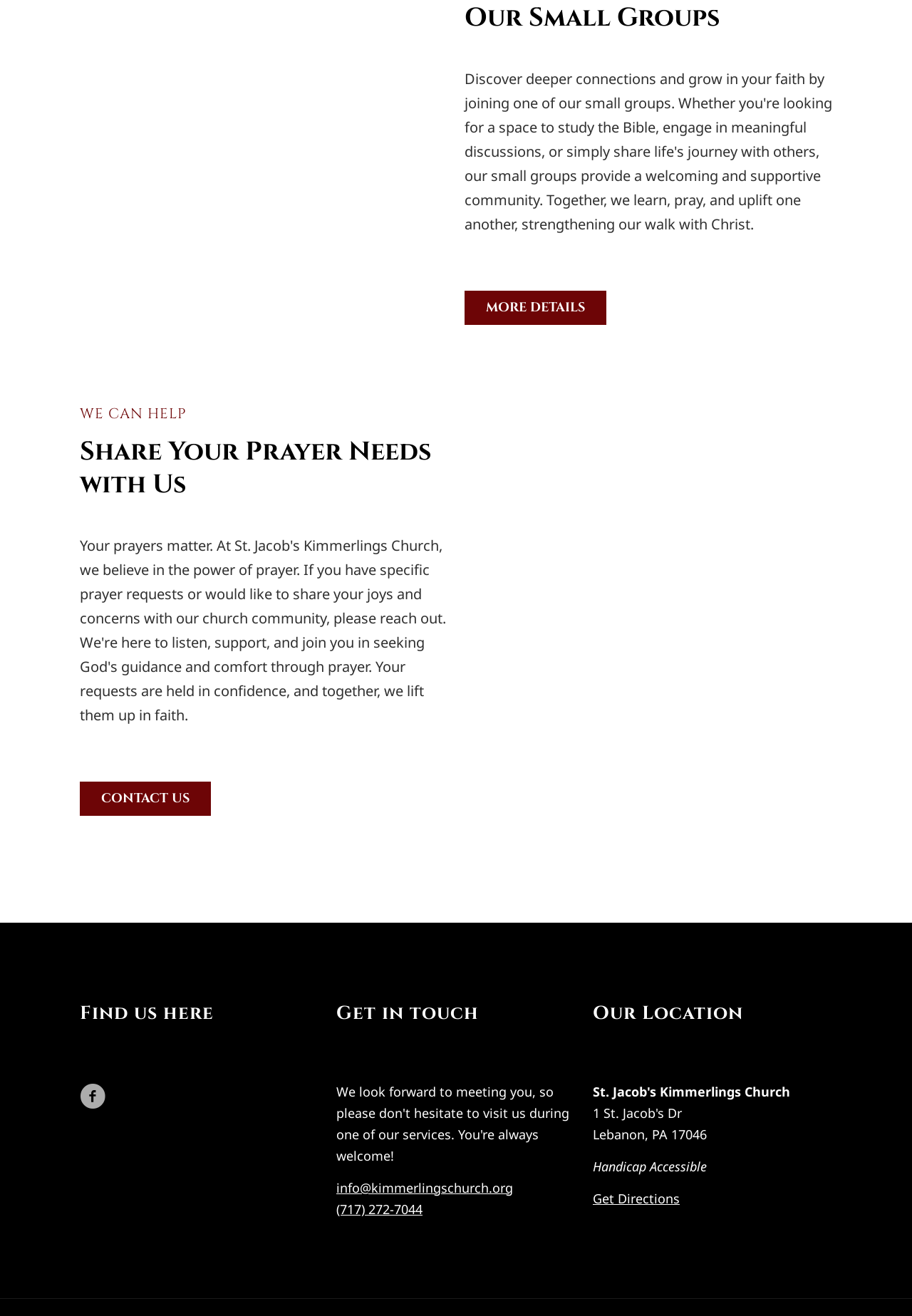What is the email address of the church?
Can you provide an in-depth and detailed response to the question?

The email address of the church is provided in the 'Get in touch' section, which is 'info@kimmerlingschurch.org'.